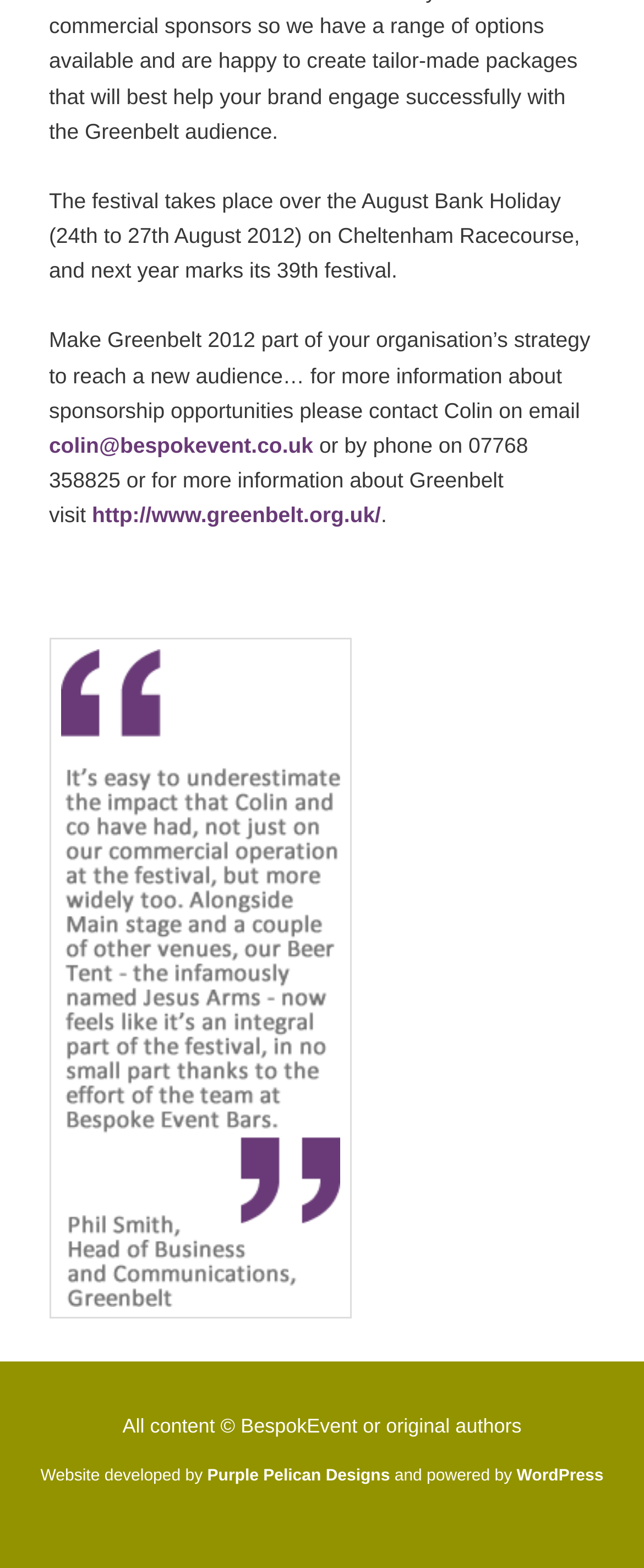Locate and provide the bounding box coordinates for the HTML element that matches this description: "Purple Pelican Designs".

[0.322, 0.936, 0.605, 0.948]